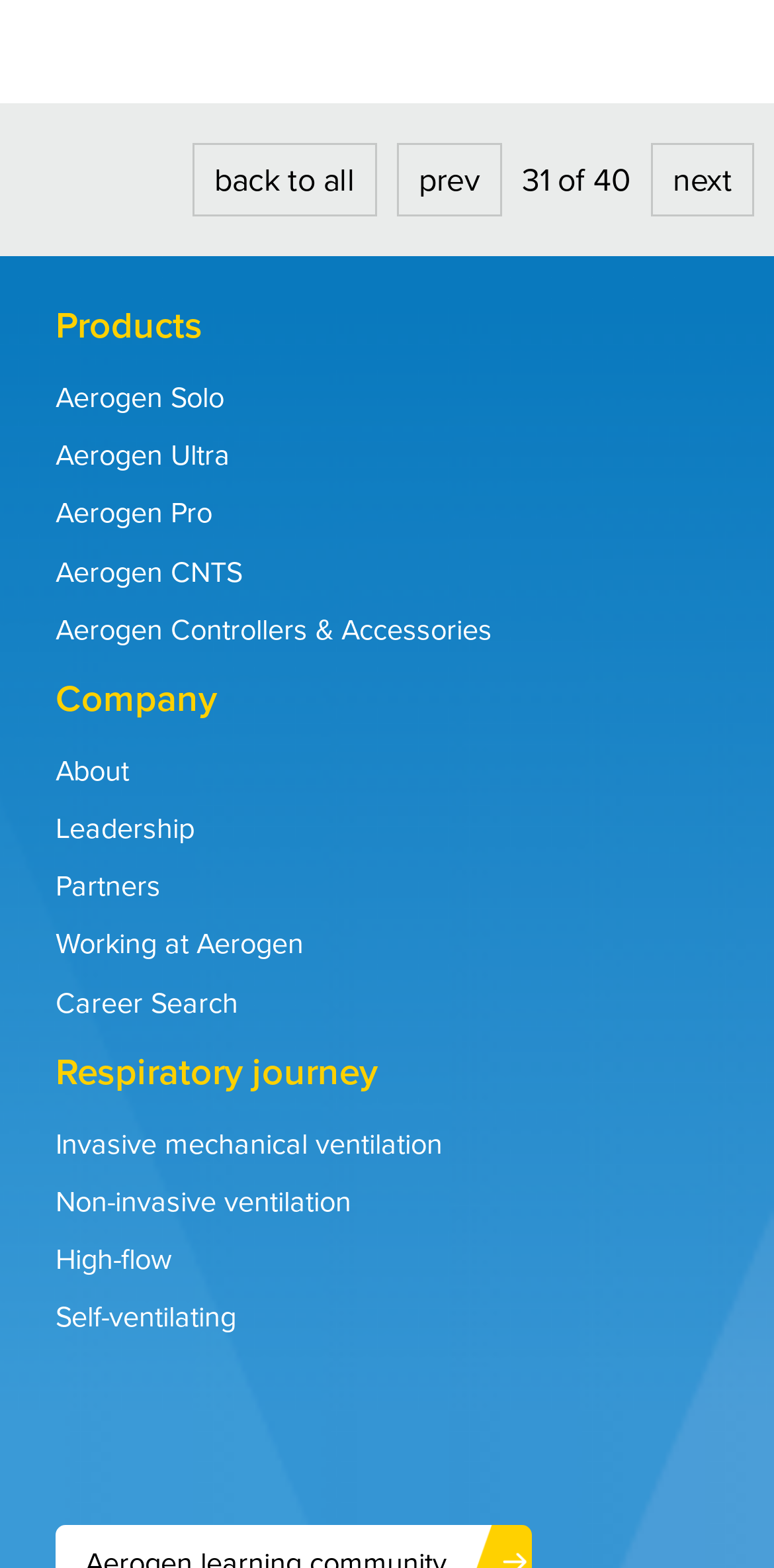Please determine the bounding box coordinates of the element's region to click for the following instruction: "explore invasive mechanical ventilation".

[0.072, 0.715, 0.572, 0.743]